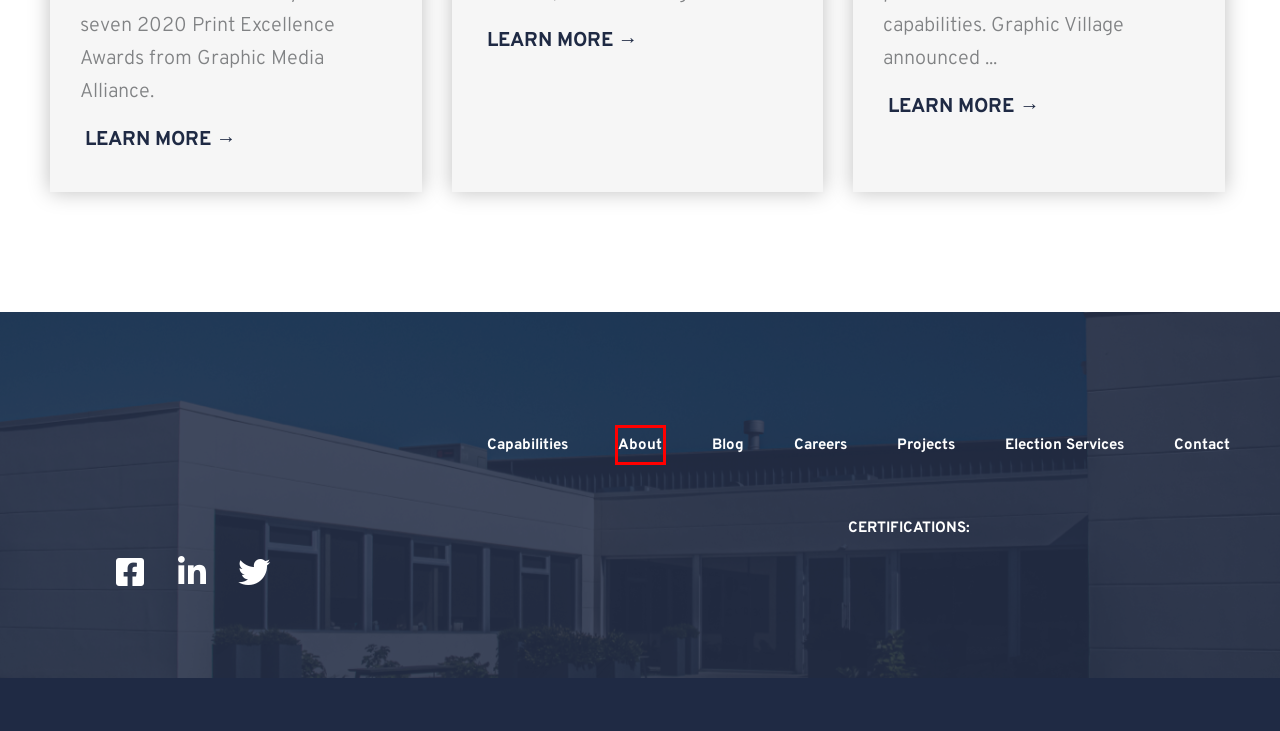You are presented with a screenshot of a webpage containing a red bounding box around an element. Determine which webpage description best describes the new webpage after clicking on the highlighted element. Here are the candidates:
A. Privacy Policy - Graphic Village
B. Home - Graphic Village - Cincinnati, OH
C. About Us - Graphic Village
D. Careers - Graphic Village
E. Projects - Graphic Village
F. Graphic Village Recognized for Print Excellence - Graphic Village
G. July 22, 2022 - Graphic Village
H. Our Capabilities - Graphic Village

C